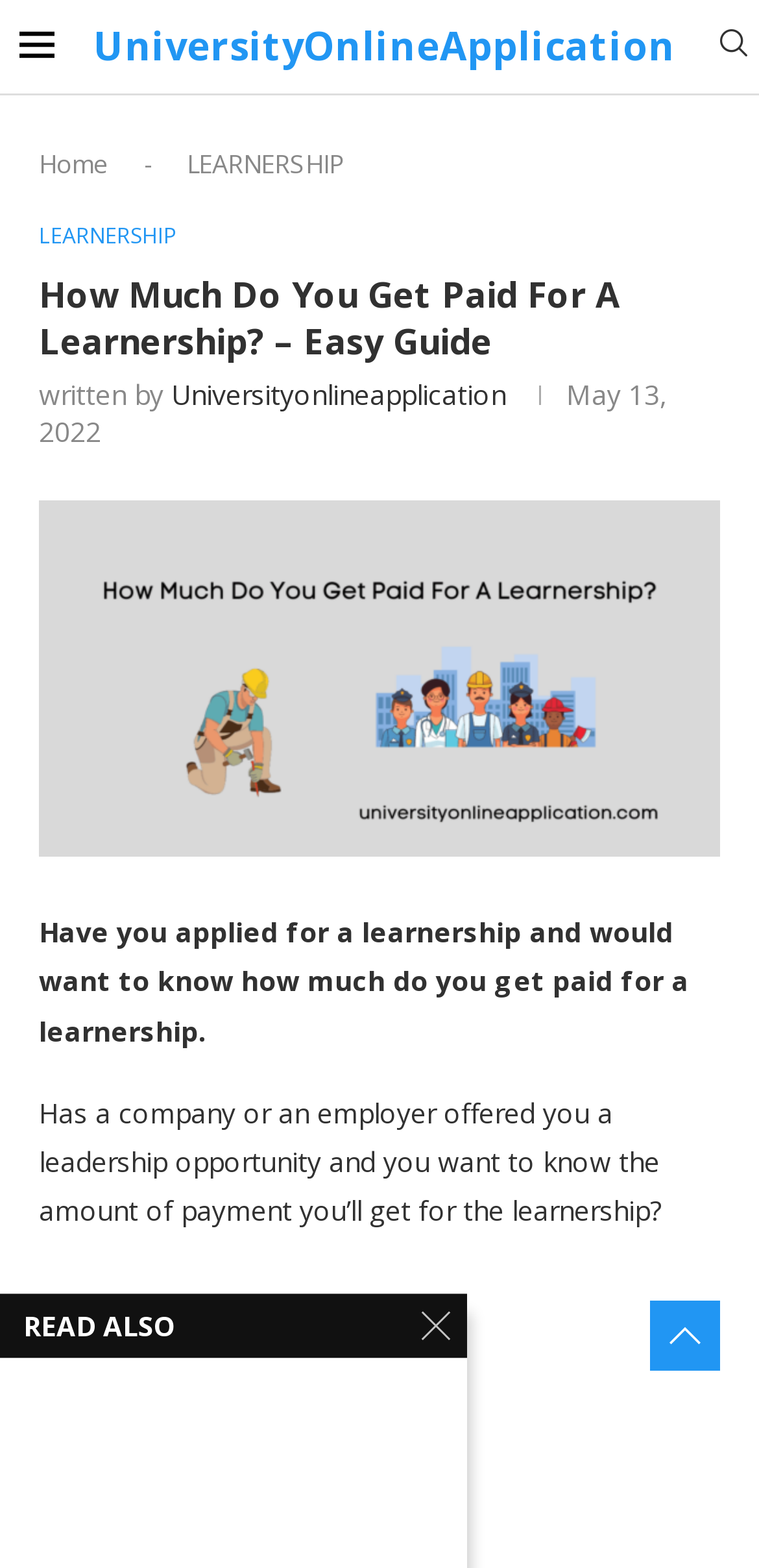Determine and generate the text content of the webpage's headline.

How Much Do You Get Paid For A Learnership? – Easy Guide